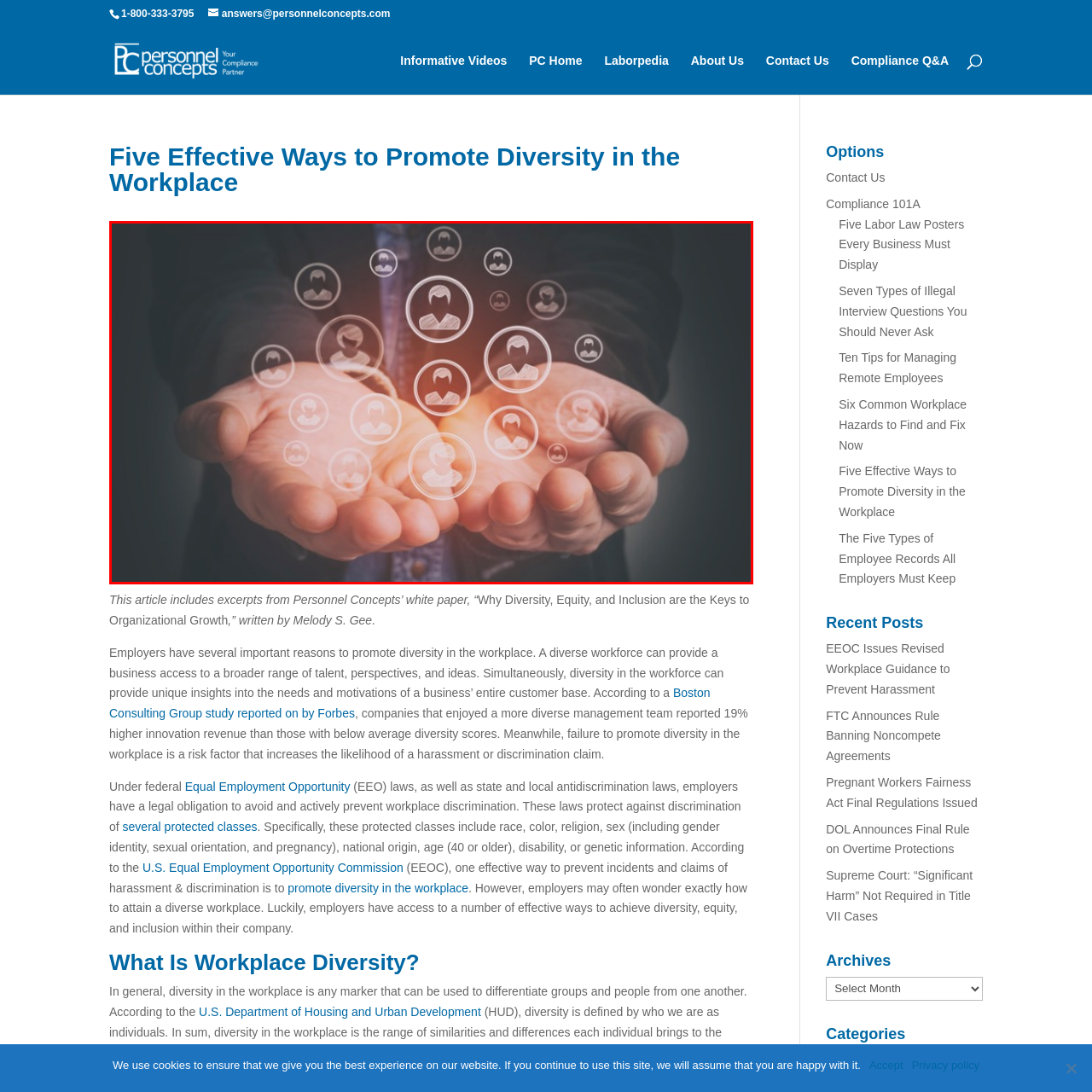Draft a detailed caption for the image located inside the red outline.

The image visually represents the concept of promoting workplace diversity through an artistic depiction of open hands cradling a series of circular icons featuring diverse individuals. This illustration symbolizes inclusivity and the importance of recognizing different backgrounds, skills, and perspectives in a professional setting. The glowing effect in the center draws attention to the idea of nurturing and supporting diverse talent, highlighting that fostering an inclusive workplace not only enhances collaboration but also drives innovation and growth. This image complements the article, "Five Effective Ways to Promote Diversity in the Workplace," which emphasizes the significance of diversity, equity, and inclusion in organizational success.